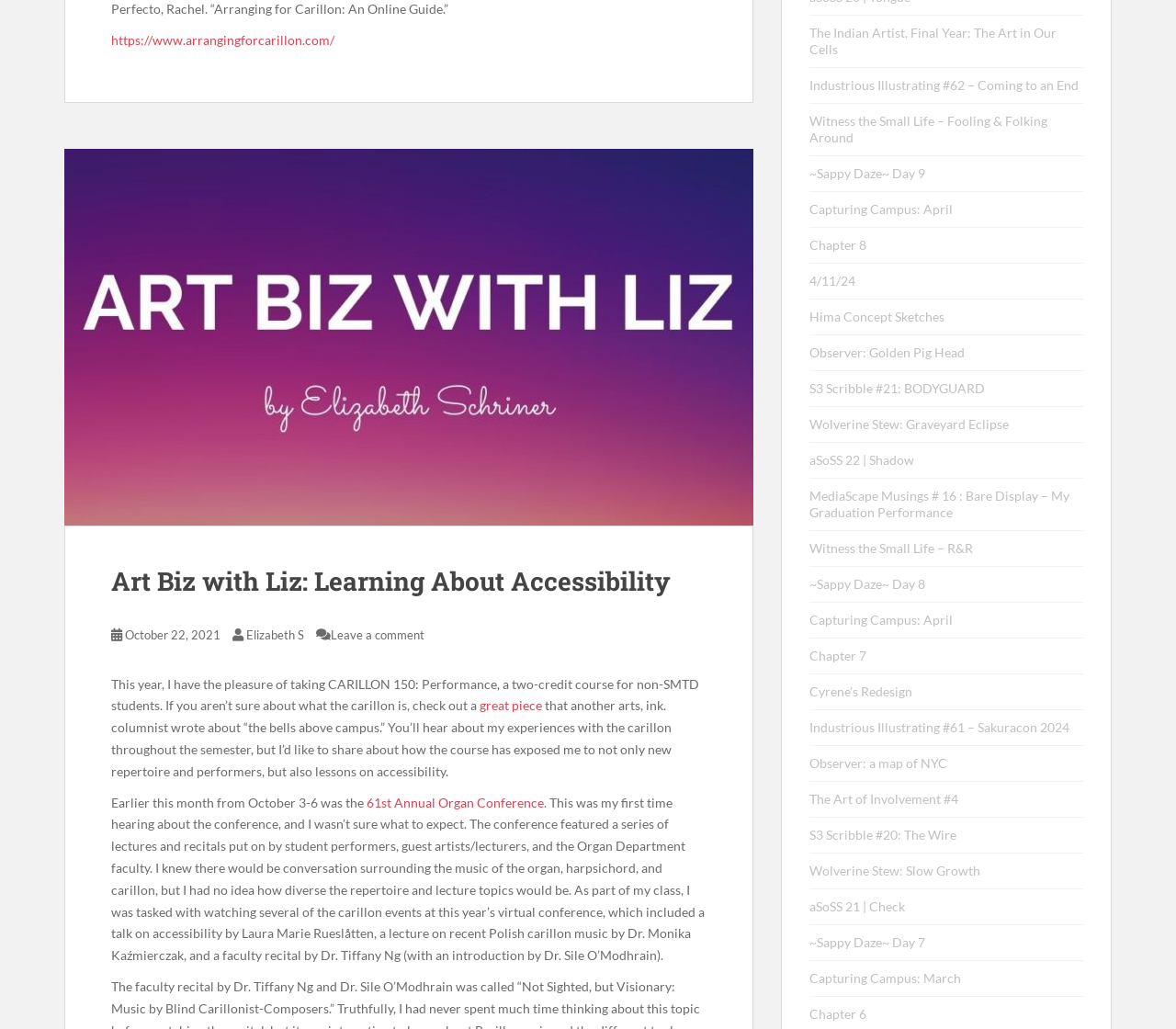Please identify the bounding box coordinates of the area that needs to be clicked to follow this instruction: "Click the link to learn about accessibility".

[0.095, 0.145, 0.641, 0.511]